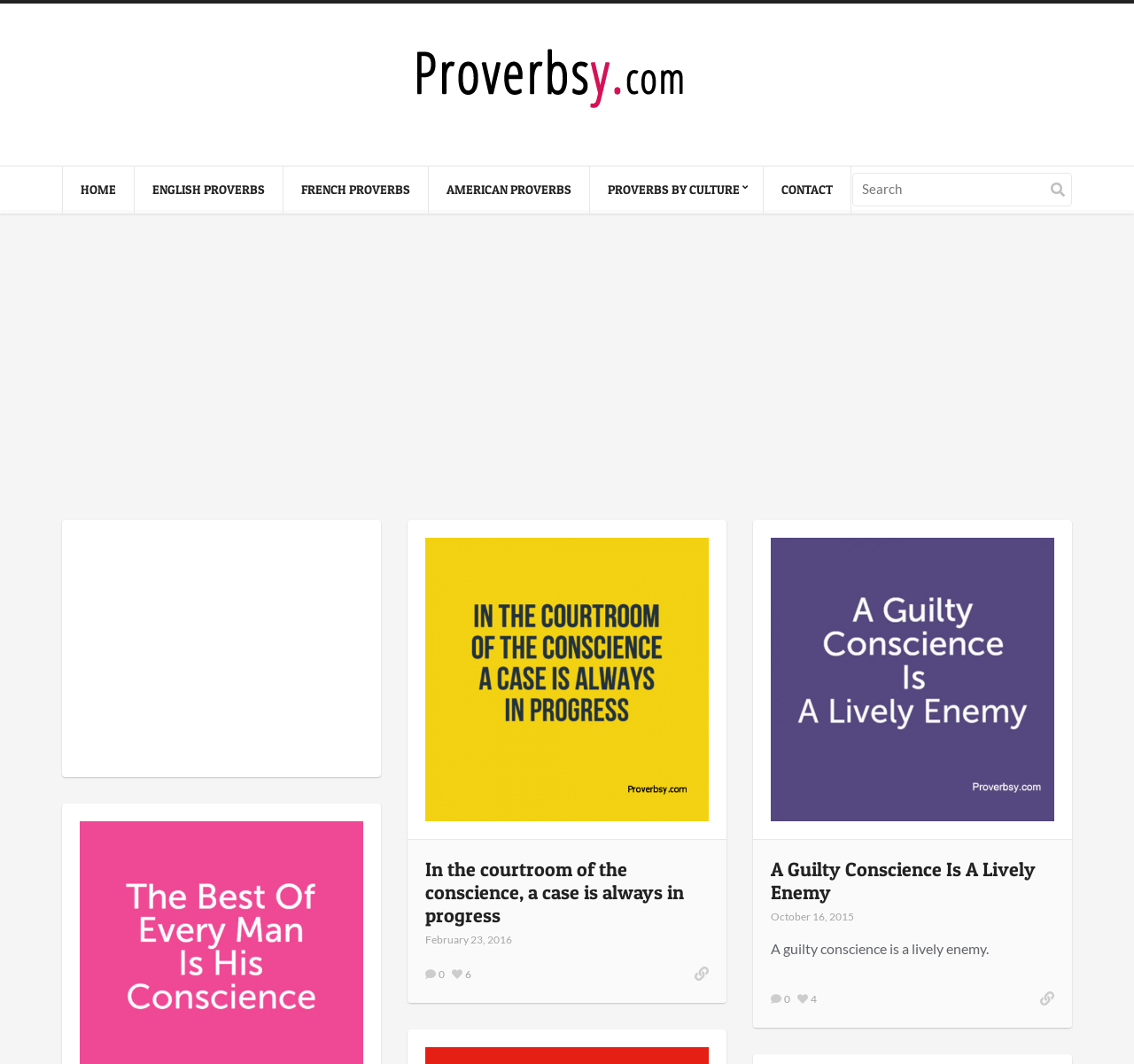Please identify the bounding box coordinates of the element I should click to complete this instruction: 'Search for a proverb'. The coordinates should be given as four float numbers between 0 and 1, like this: [left, top, right, bottom].

[0.752, 0.162, 0.945, 0.194]